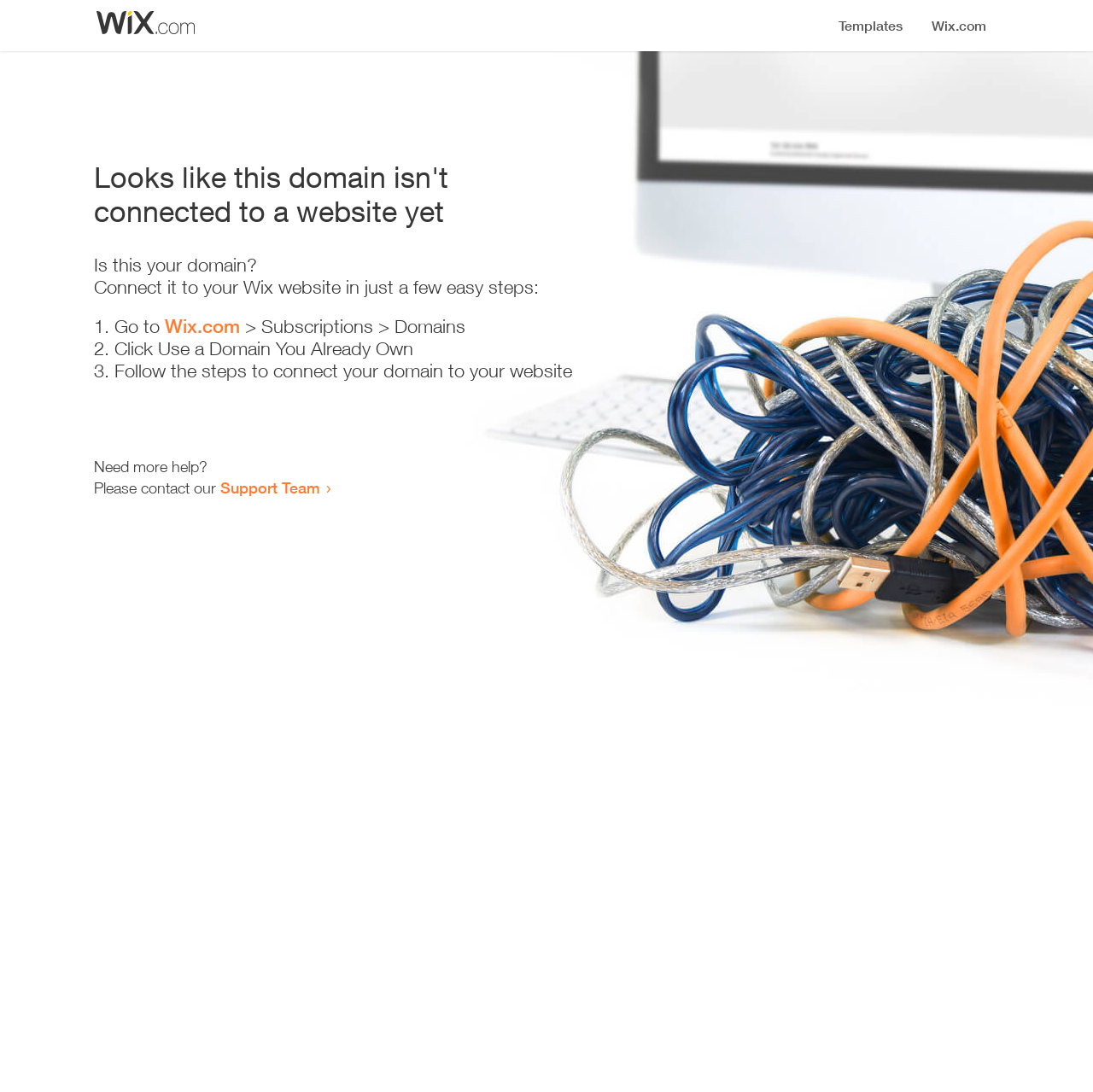Describe the webpage in detail, including text, images, and layout.

The webpage appears to be an error page, indicating that a domain is not connected to a website yet. At the top, there is a small image, likely a logo or icon. Below the image, a prominent heading reads "Looks like this domain isn't connected to a website yet". 

Underneath the heading, a series of instructions are provided to connect the domain to a Wix website. The instructions are divided into three steps, each marked with a numbered list marker (1., 2., and 3.). The first step involves going to Wix.com, specifically the Subscriptions > Domains section. The second step is to click "Use a Domain You Already Own", and the third step is to follow the instructions to connect the domain to the website.

At the bottom of the page, there is a section offering additional help, with a message "Need more help?" followed by an invitation to contact the Support Team, which is a clickable link.